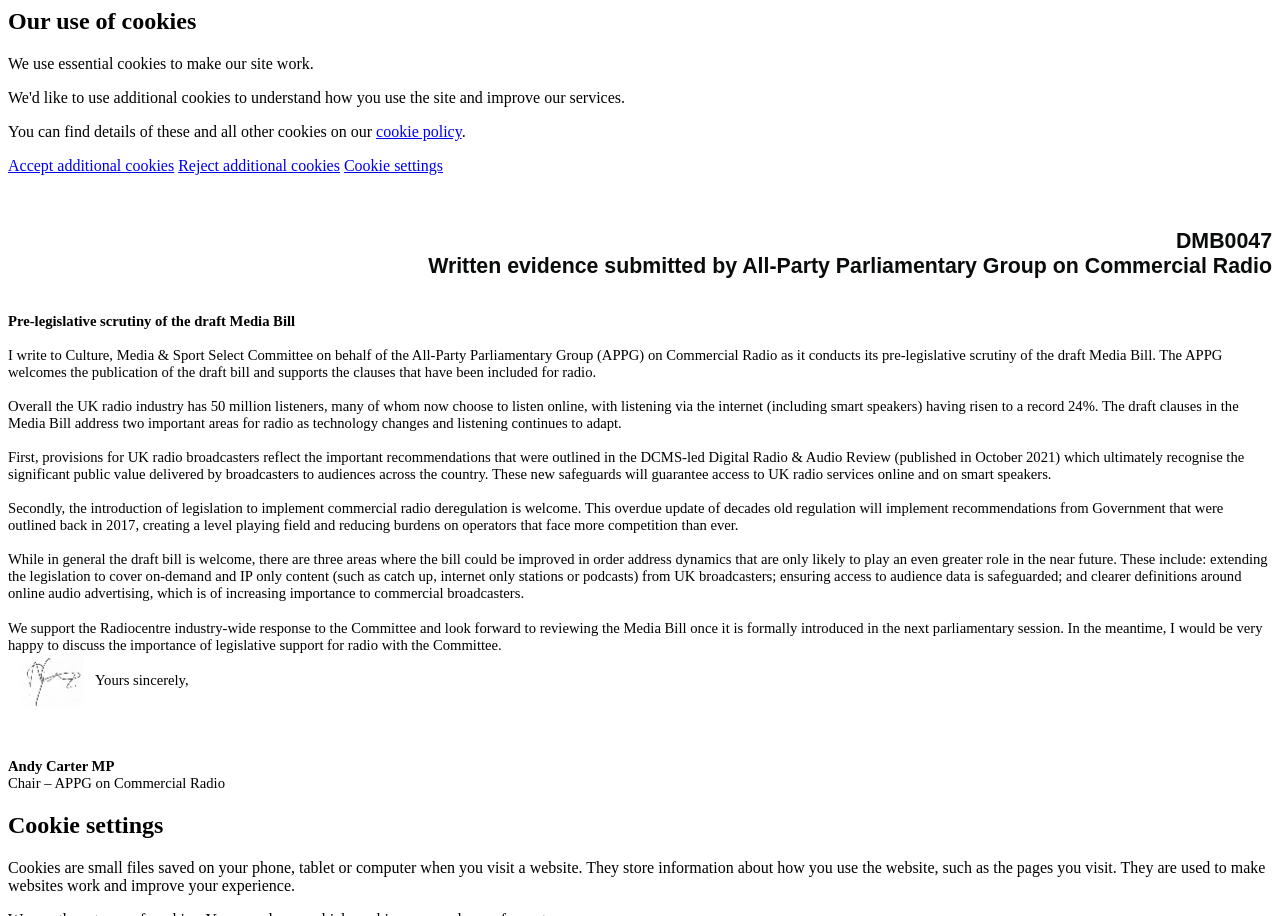Answer the question below in one word or phrase:
What is the topic of the written evidence?

Media Bill